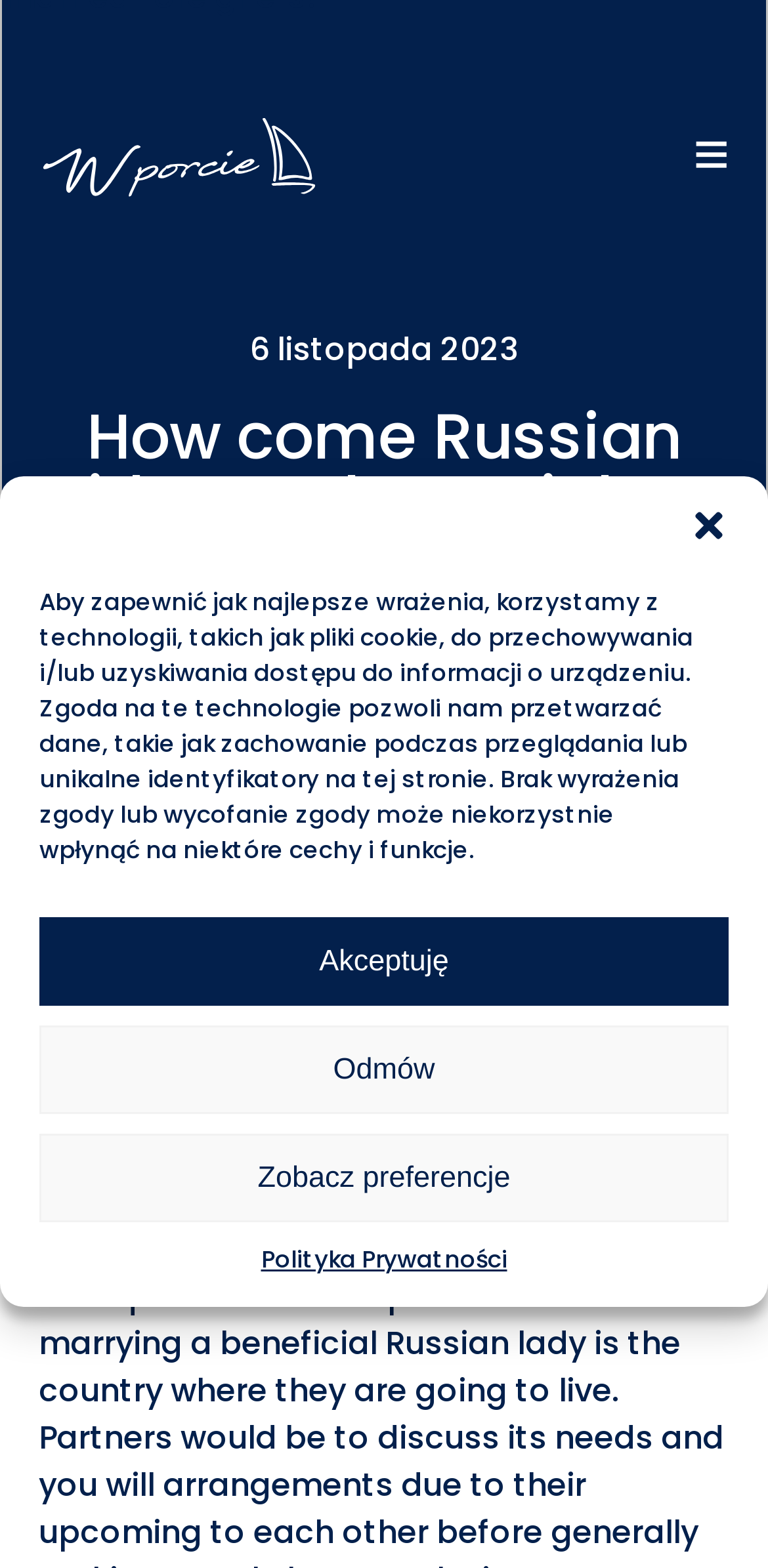Please determine the heading text of this webpage.

How come Russian Girls Need certainly to Get married Foreigners?